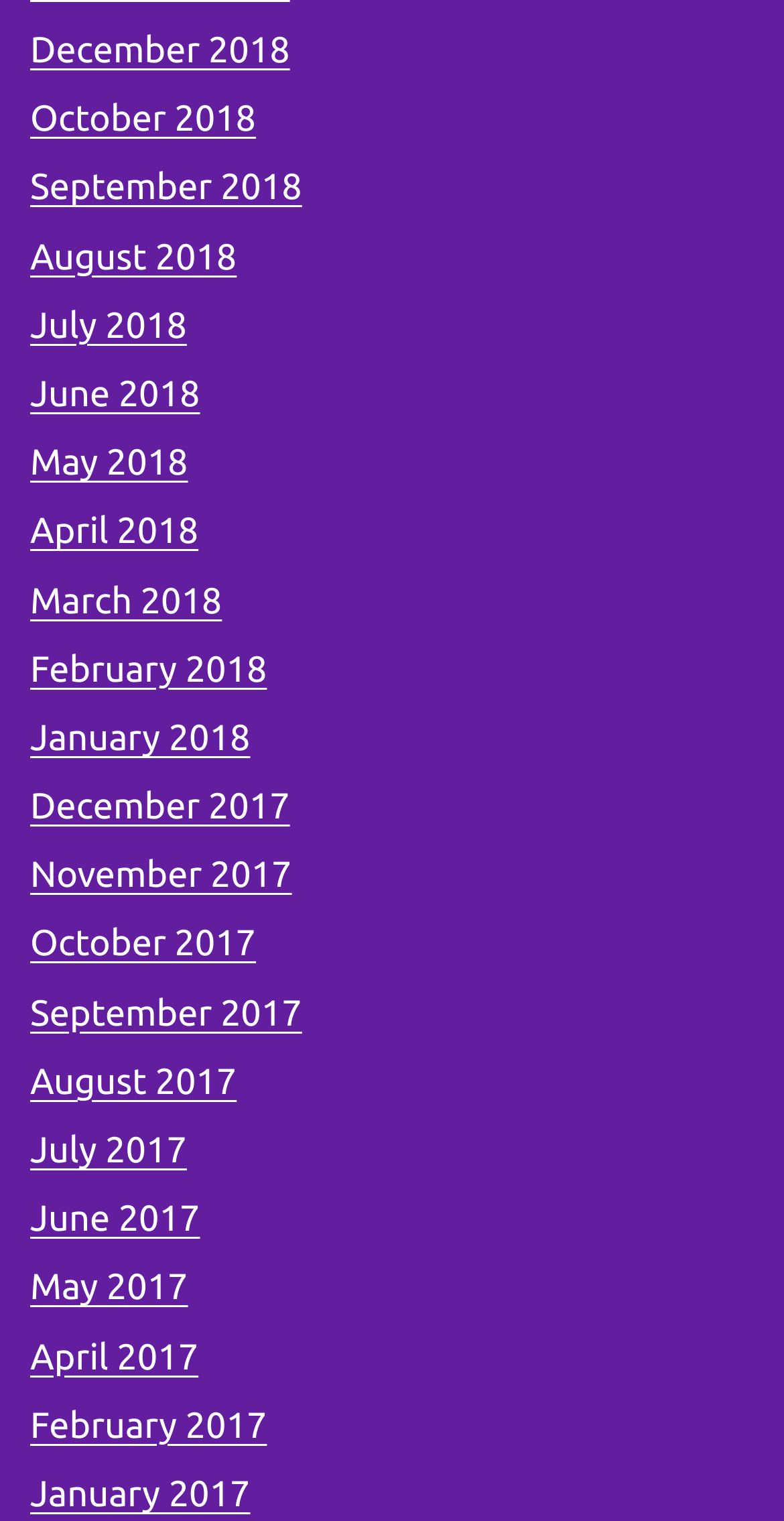Carefully observe the image and respond to the question with a detailed answer:
Are there any links for the year 2016?

I looked at the links on the webpage and did not find any links that correspond to the year 2016, so the answer is no.